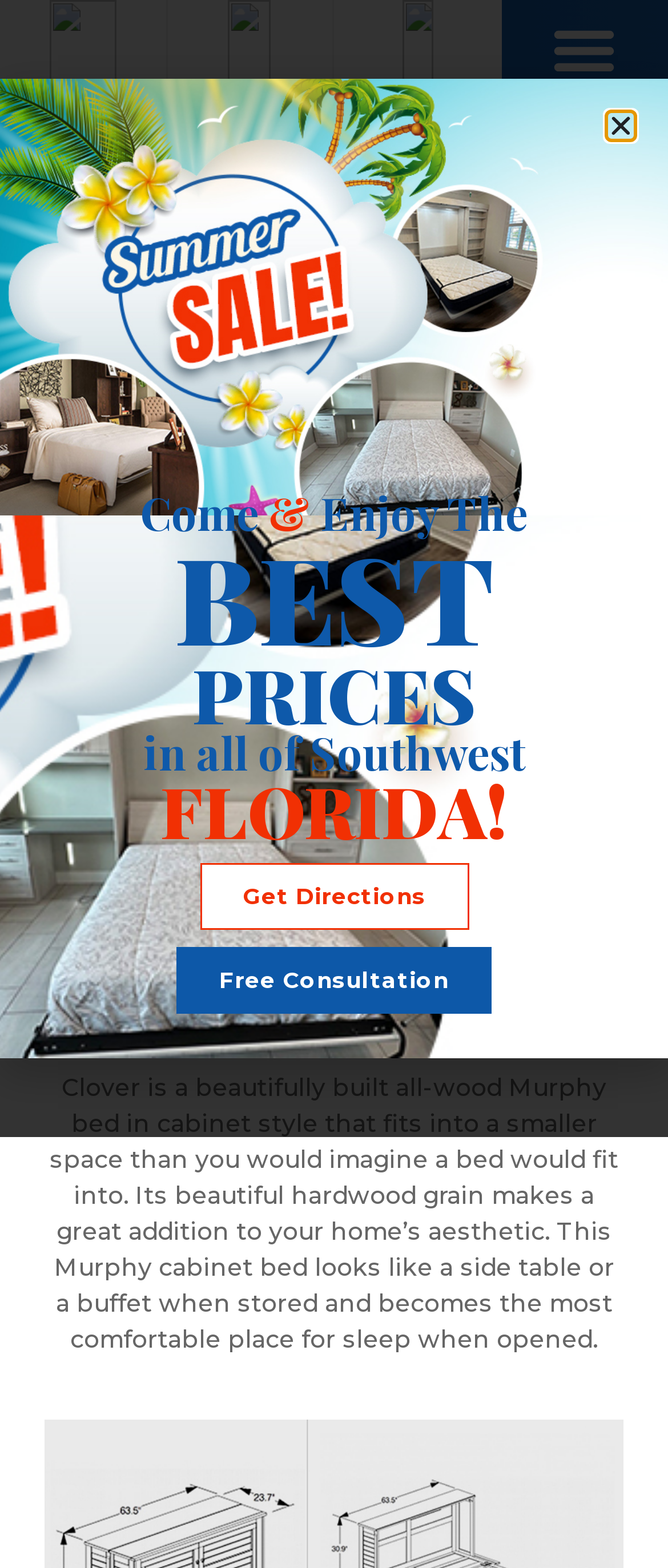Locate the bounding box coordinates of the UI element described by: "Get Directions". The bounding box coordinates should consist of four float numbers between 0 and 1, i.e., [left, top, right, bottom].

[0.299, 0.551, 0.701, 0.593]